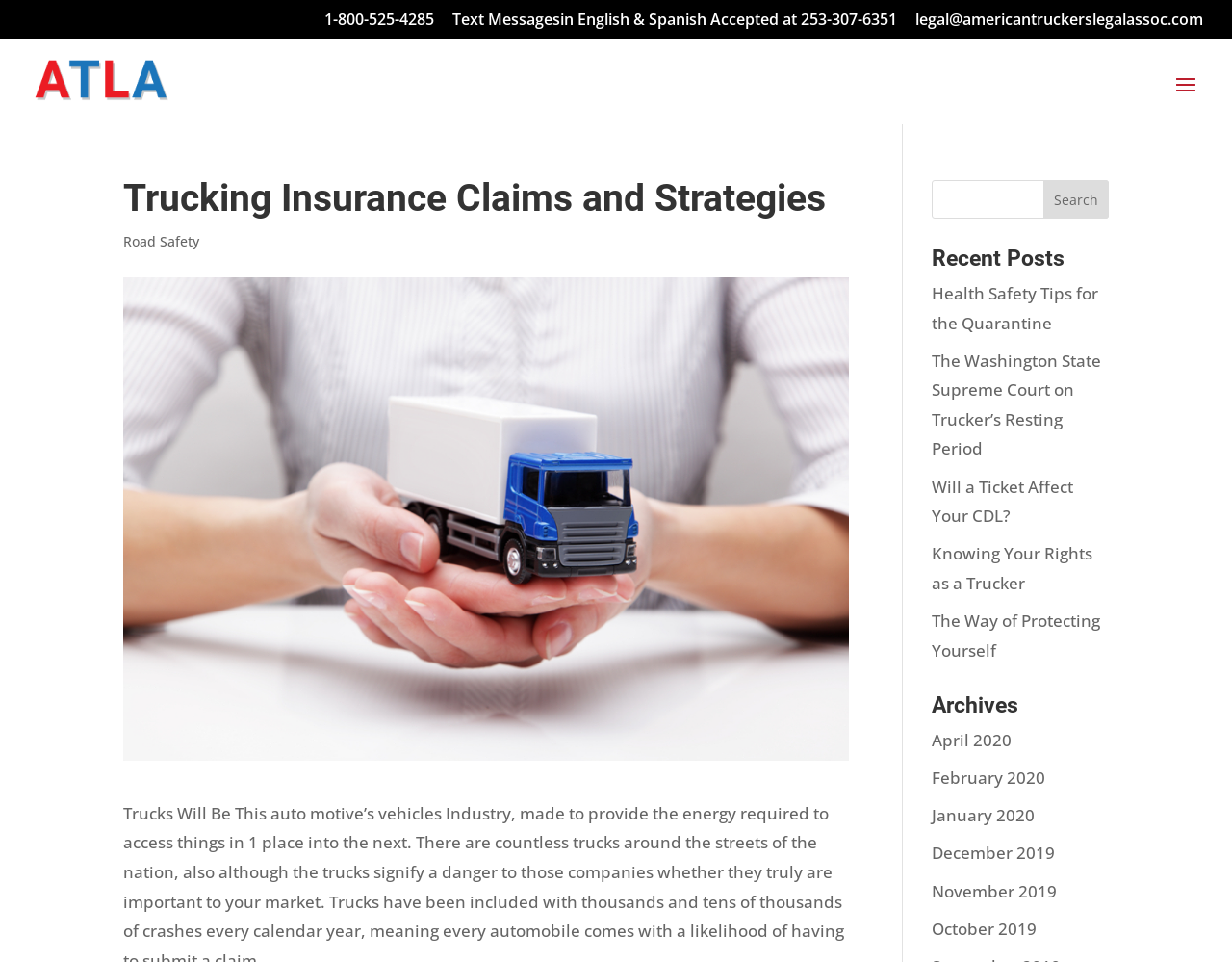Predict the bounding box of the UI element that fits this description: "name="s"".

[0.756, 0.187, 0.9, 0.227]